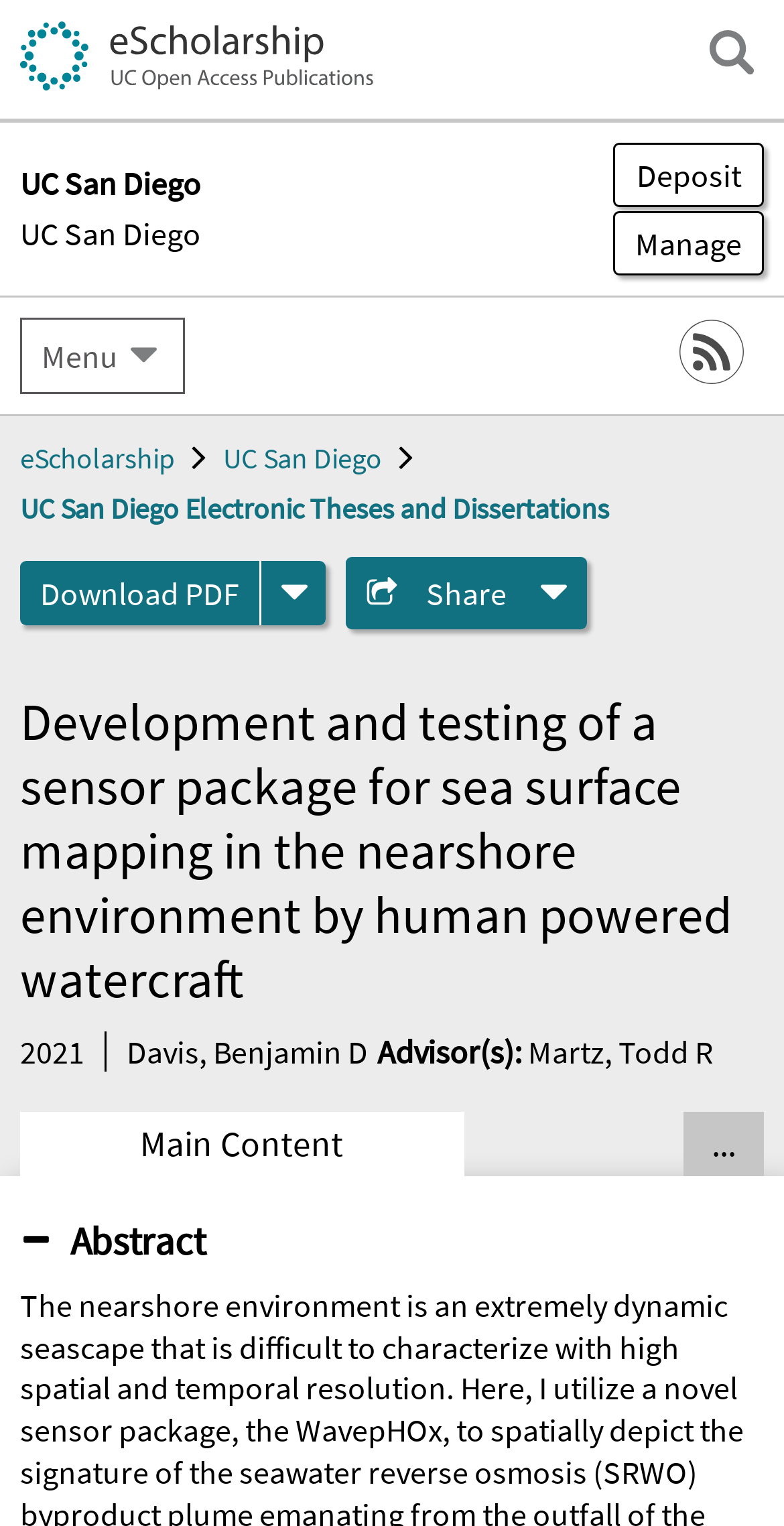Based on the element description "Download PDF", predict the bounding box coordinates of the UI element.

[0.026, 0.431, 0.333, 0.49]